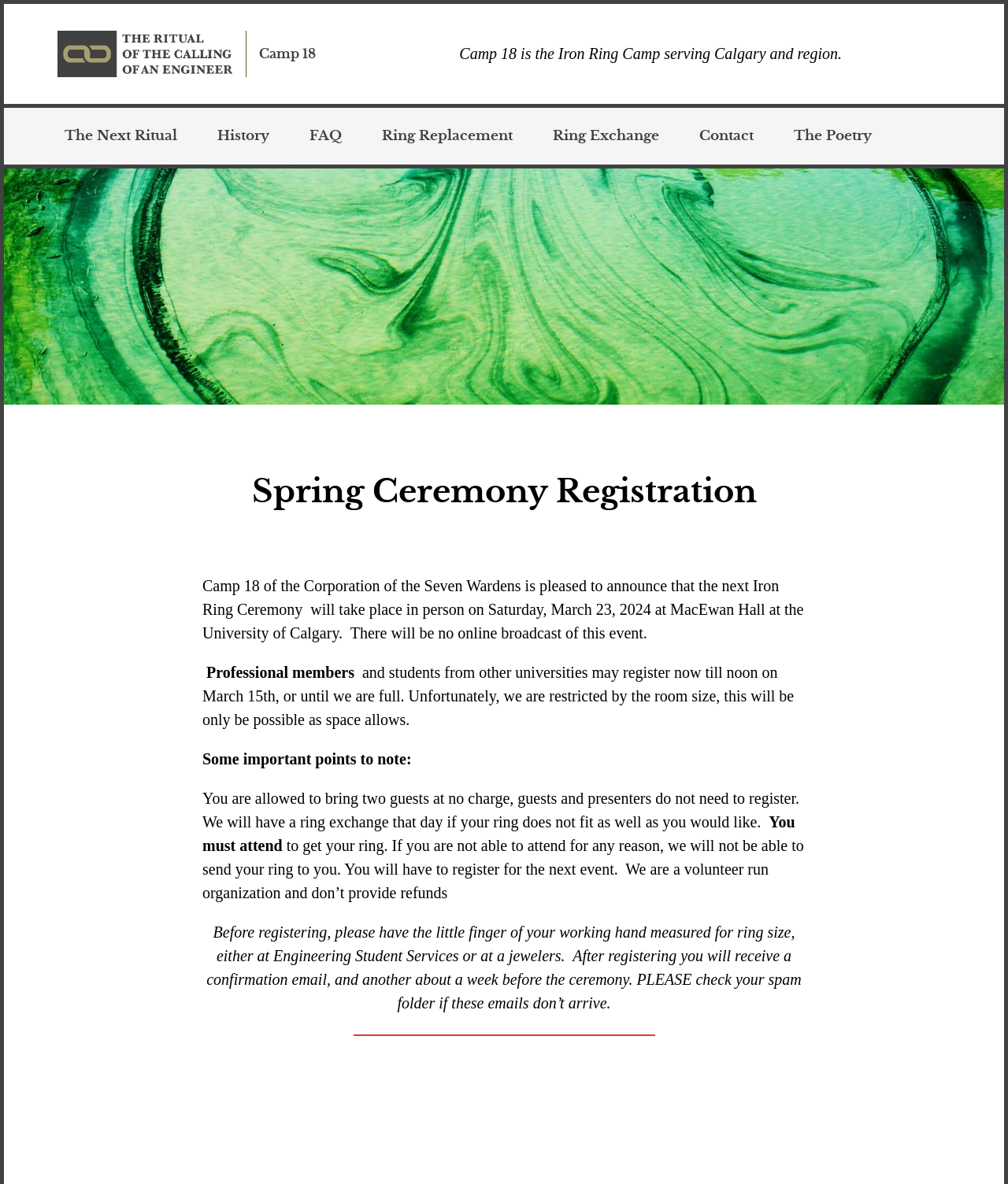Determine the bounding box coordinates for the UI element matching this description: "The Poetry".

[0.787, 0.108, 0.864, 0.122]